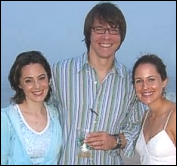Refer to the screenshot and give an in-depth answer to this question: What was the focus of Teach For America's initiatives in New York?

According to the caption, the event aimed to raise funds for Teach For America's initiatives in New York, which focused on enhancing educational opportunities for children, suggesting that the organization's goal was to improve the education system for kids in New York.